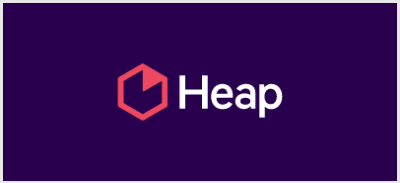Offer a detailed narrative of what is shown in the image.

The image displays the logo of Heap Analytics, set against a vibrant purple background. The logo features a stylized hexagon in a coral red shade, accompanied by the word "Heap" in bold, white font. This visual identity emphasizes Heap Analytics' focus on user behavior tracking and reporting, making it easily recognizable as a tool designed to help businesses understand user interactions on their websites. The logo encapsulates the brand’s mission of providing actionable insights, reflecting its innovative approach in the analytics space.